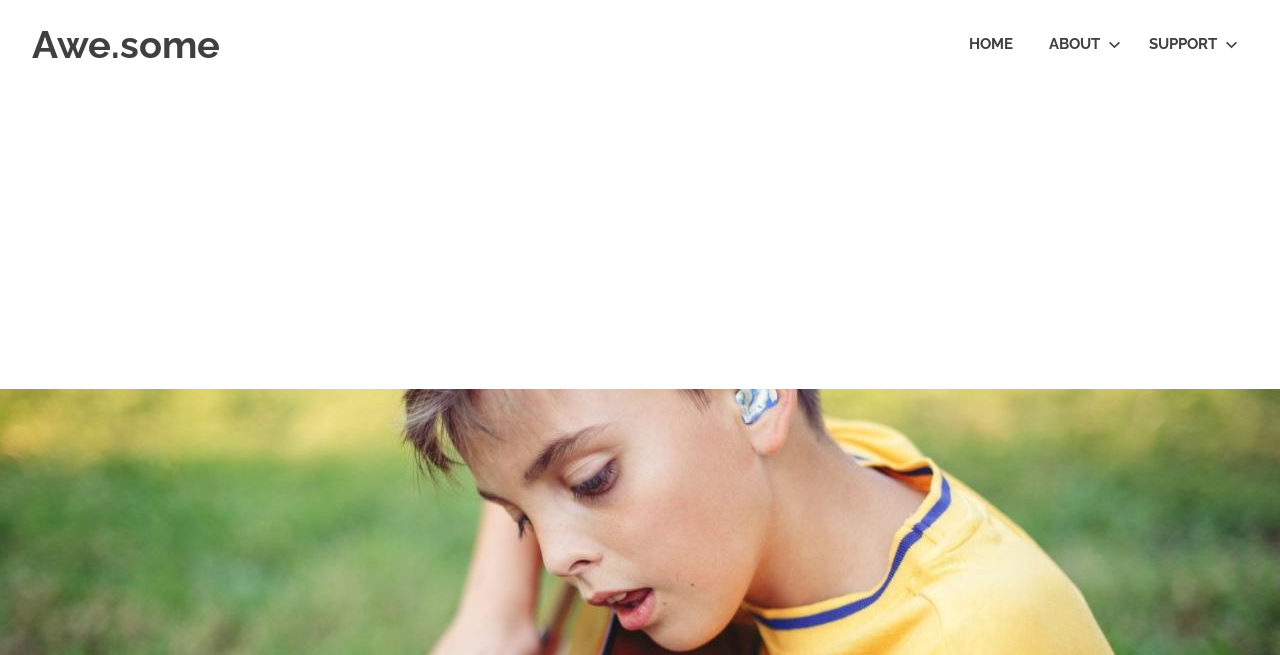Offer a thorough description of the webpage.

The webpage is titled "The Key Reasons We Need Micromanufacturing - Awe.some" and appears to be an article or blog post discussing the importance of micromanufacturing in the medicine and space industries. 

At the top left of the page, there is a link to the website "Awe.some" accompanied by a brief description "Totally awesome marketing articles". 

To the right of this section, a primary navigation menu is located, containing three links: "HOME", "ABOUT", and "SUPPORT", which are evenly spaced and aligned horizontally.

Below the top section, a large advertisement takes up most of the page, spanning from the left edge to the right edge, and covering about half of the page's height.